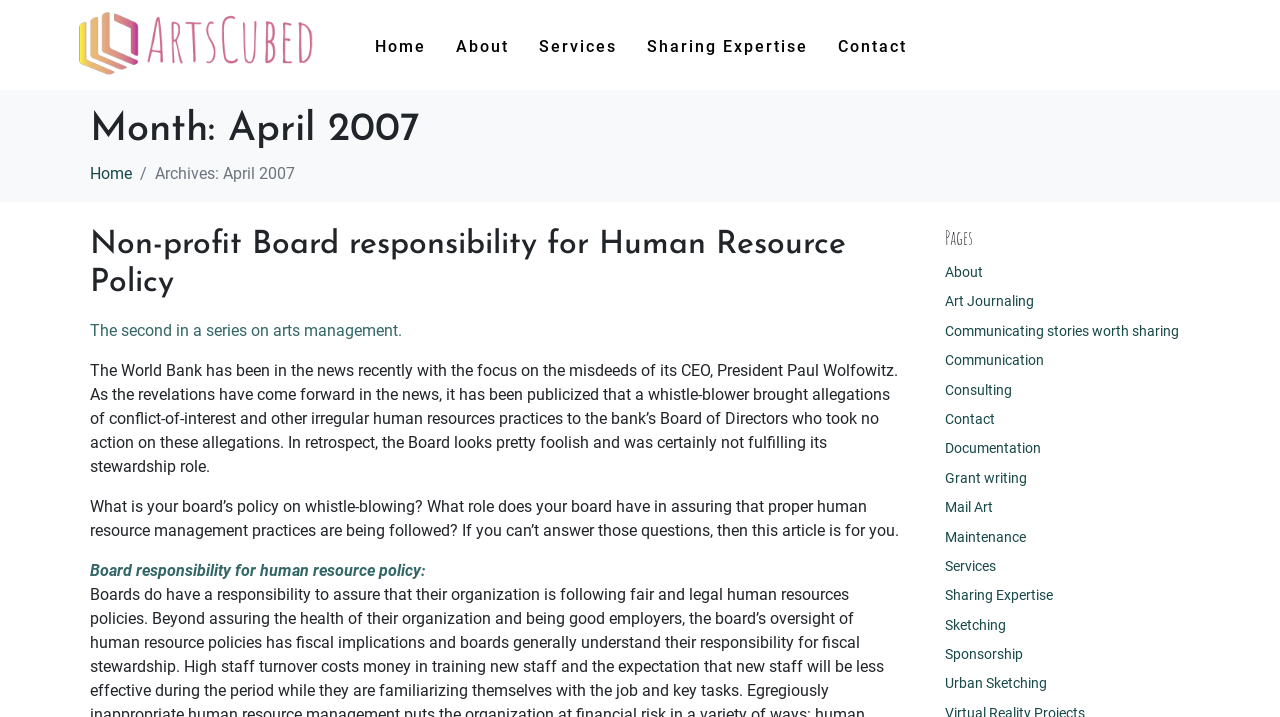Can you specify the bounding box coordinates for the region that should be clicked to fulfill this instruction: "View the 'About' page".

[0.352, 0.004, 0.402, 0.121]